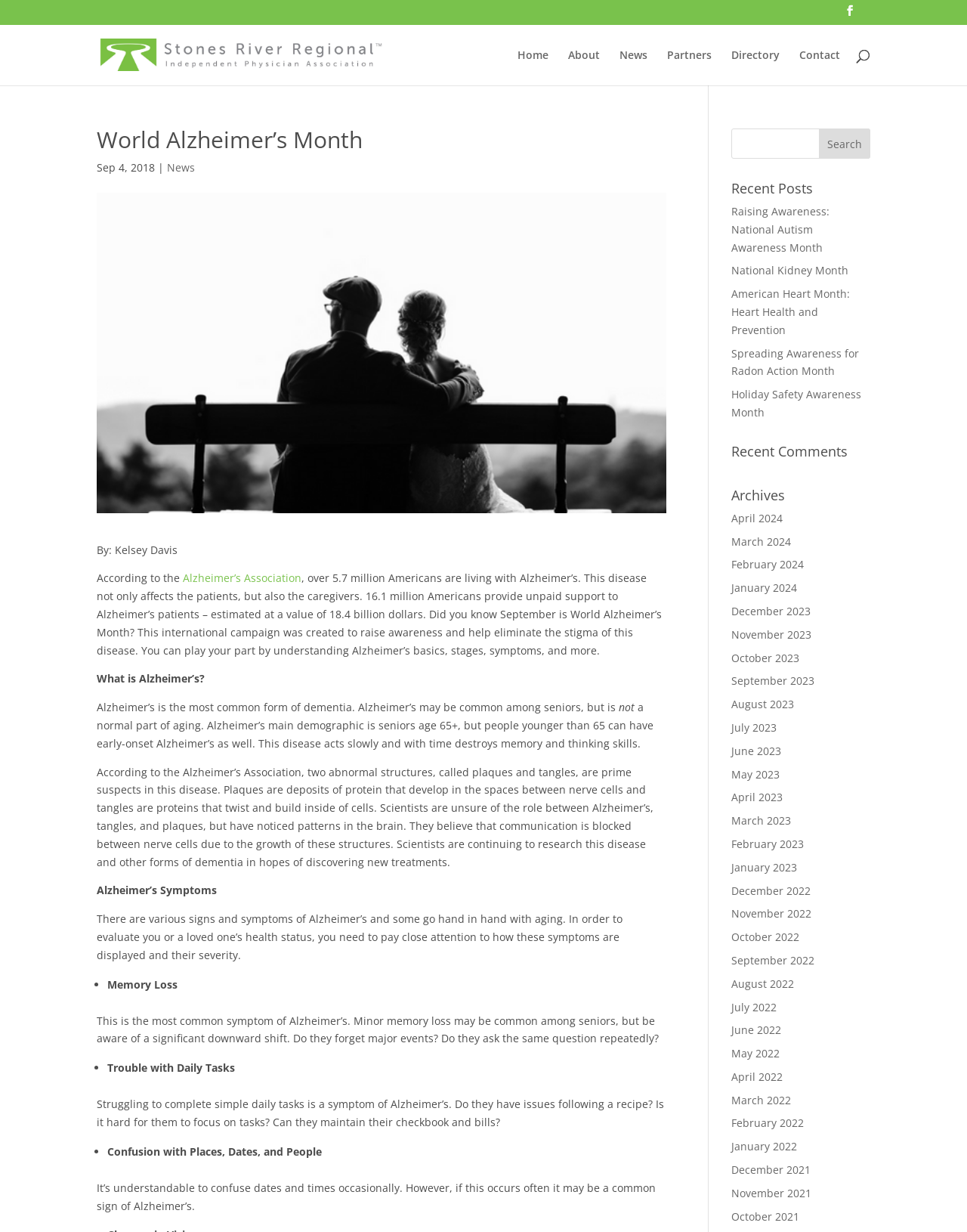Identify the bounding box coordinates of the region I need to click to complete this instruction: "Read more about Alzheimer's Association".

[0.189, 0.463, 0.312, 0.475]